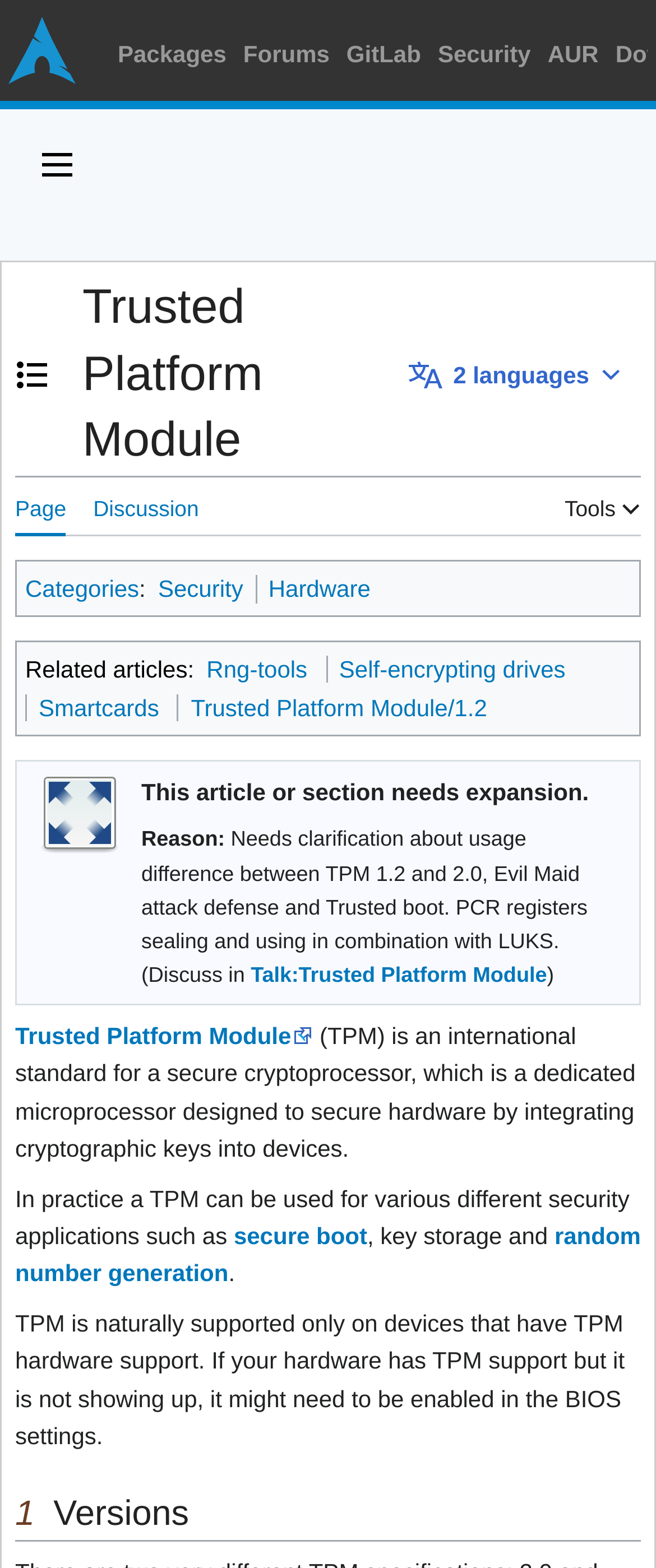Describe every aspect of the webpage in a detailed manner.

The webpage is about the Trusted Platform Module (TPM) and appears to be a wiki article. At the top, there are several links to other pages, including "Packages", "Forums", "GitLab", "Security", and "AUR". Below these links, there is a navigation menu with a "Main menu" button and a header section with the title "Trusted Platform Module" in a large font.

To the right of the title, there is a button to switch to an article in another language. Below the header section, there are three navigation sections: "Contents", "Namespaces", and "Page tools". The "Contents" section is empty, while the "Namespaces" section has links to "Page" and "Discussion". The "Page tools" section has a "Tools" button, a list of related articles, and an image.

The main content of the page starts with a warning that the article needs expansion, followed by a list of reasons why. The article then provides an introduction to TPM, explaining that it is an international standard for a secure cryptoprocessor. The text describes various security applications of TPM, including secure boot, key storage, and random number generation.

The page also has a section on versions of TPM, but it is empty. There are links to categories, including "Security" and "Hardware", at the bottom of the page. Overall, the page appears to be a technical article about TPM, with links to related topics and a navigation menu to help users find their way around the wiki.